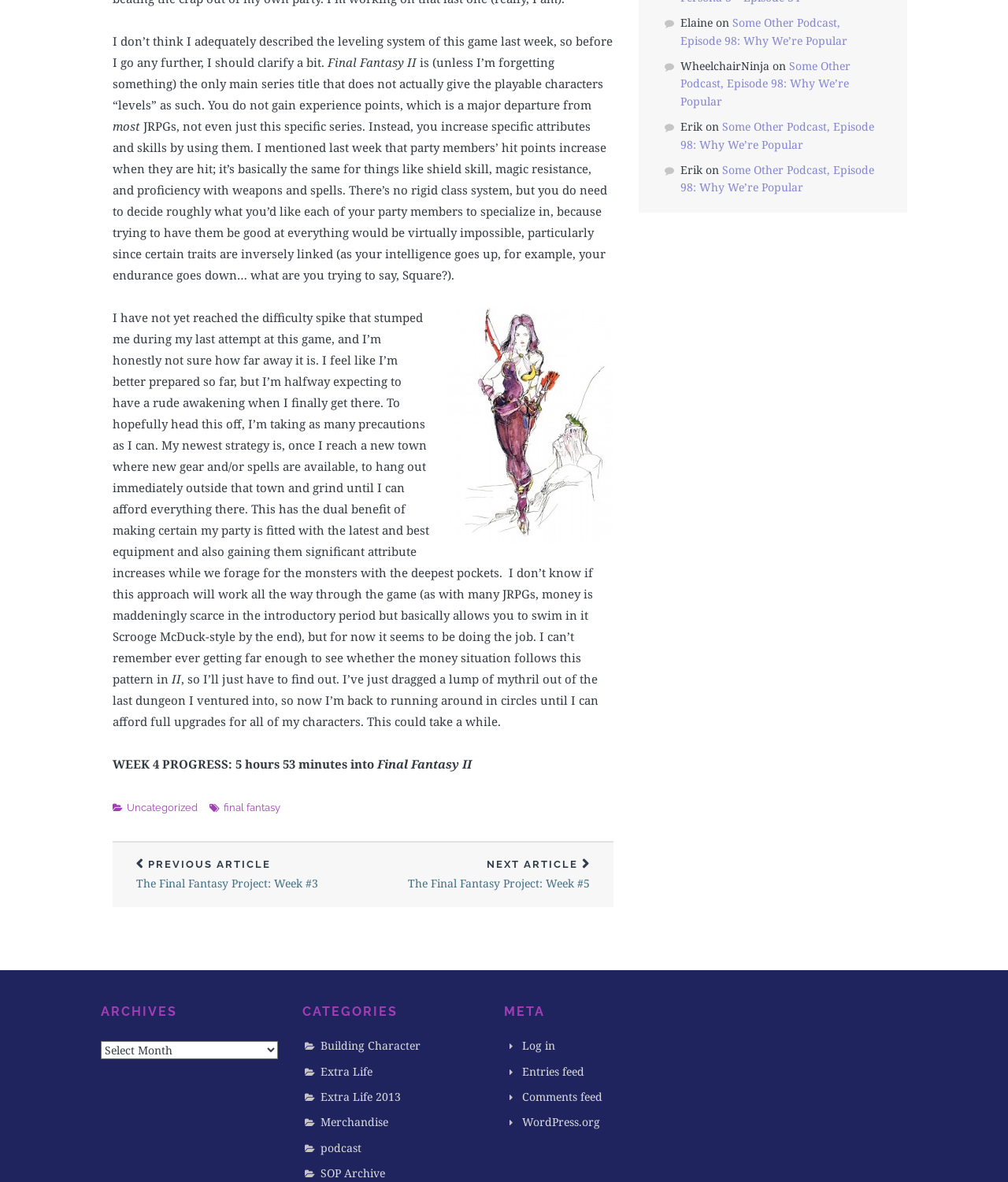Please analyze the image and provide a thorough answer to the question:
What is the author's strategy to progress in the game?

The author's strategy to progress in the game is to grind, which means to repeatedly fight monsters to gain experience points and level up. This is mentioned in the text 'My newest strategy is, once I reach a new town where new gear and/or spells are available, to hang out immediately outside that town and grind until I can afford everything there.'